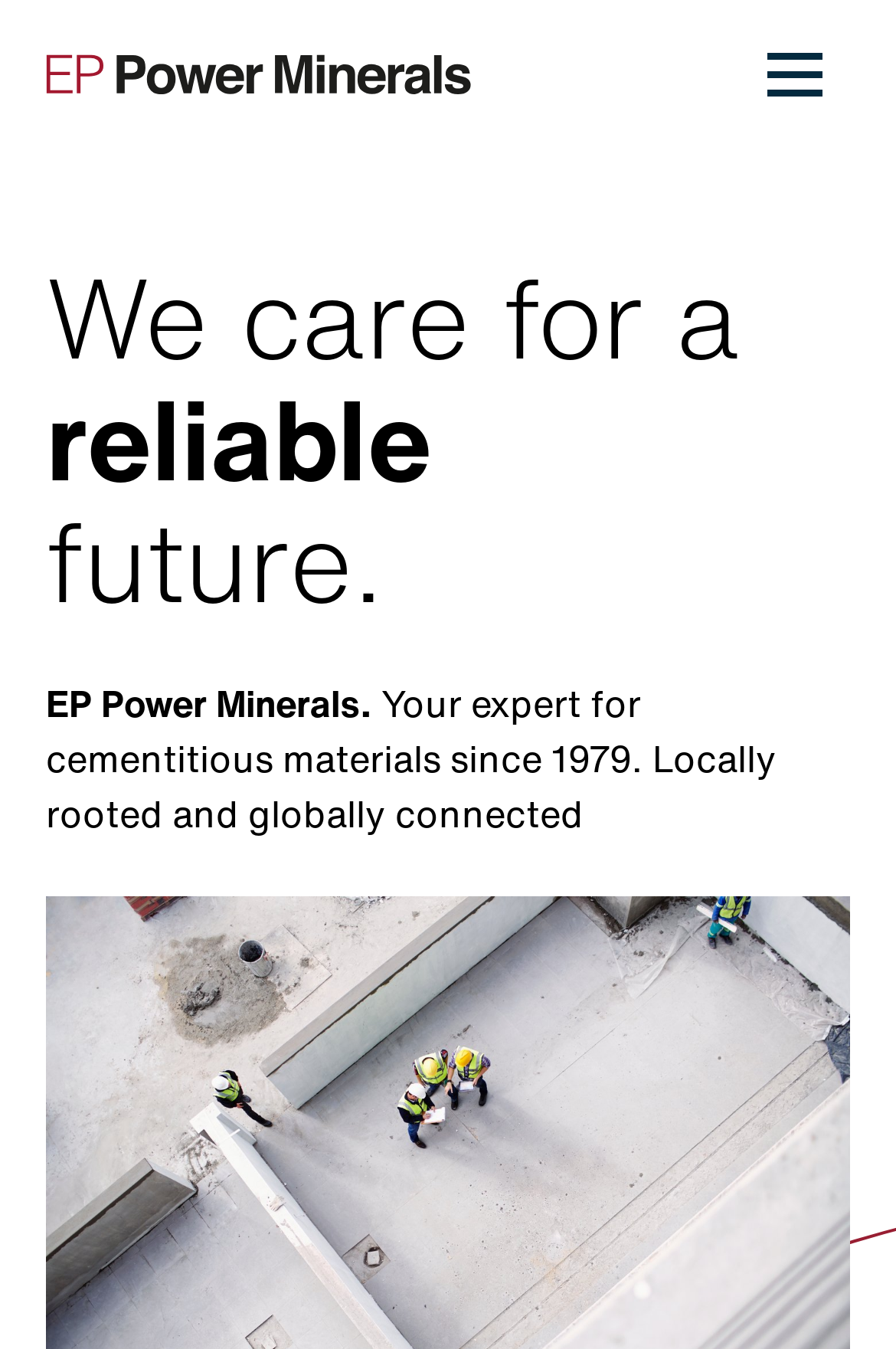Please find and report the primary heading text from the webpage.

EP Power Minerals. Your expert for cementitious materials since 1979. Locally rooted and globally connected